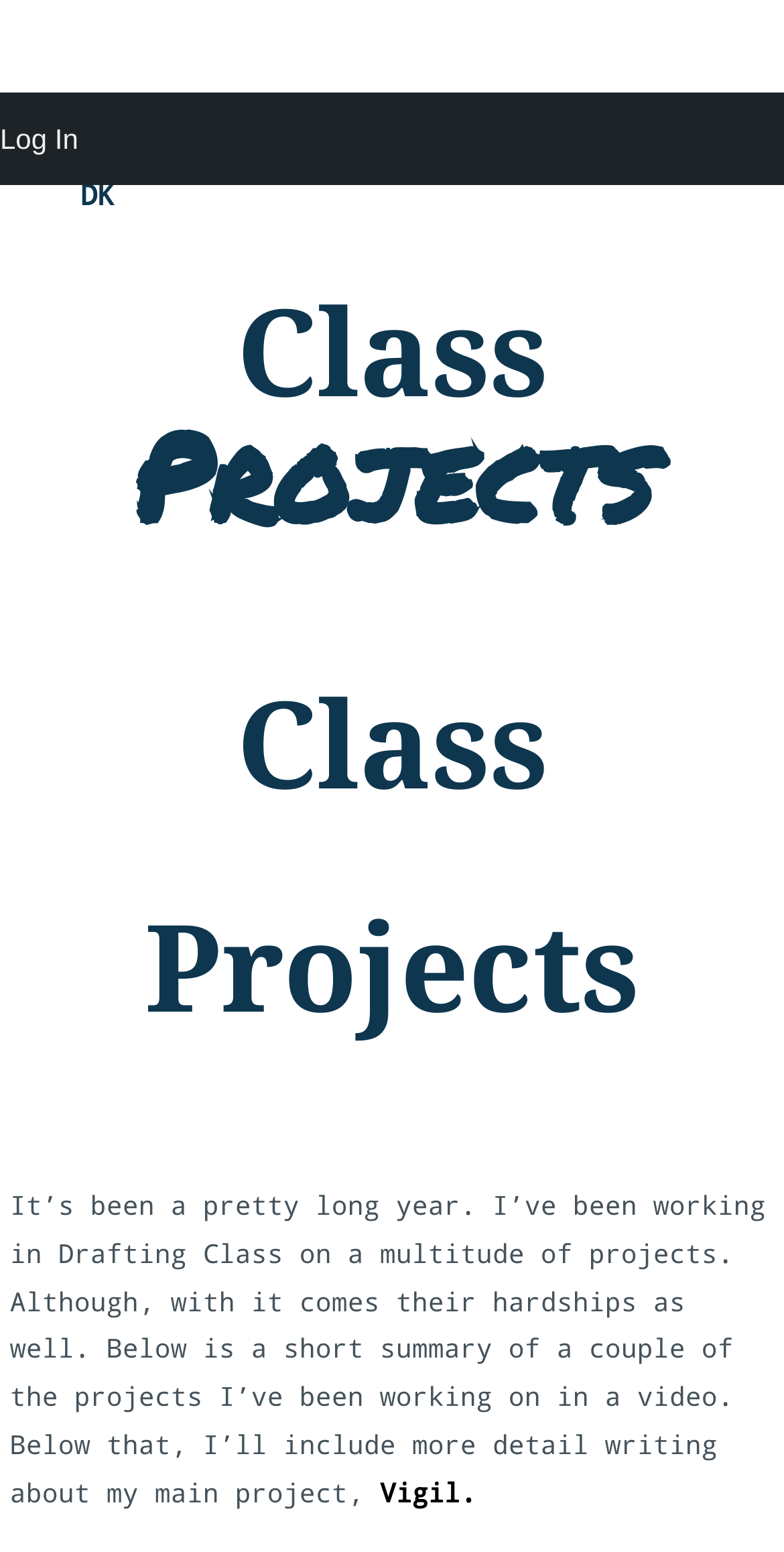Please answer the following question using a single word or phrase: What is the name of the class the author is taking?

Drafting Class